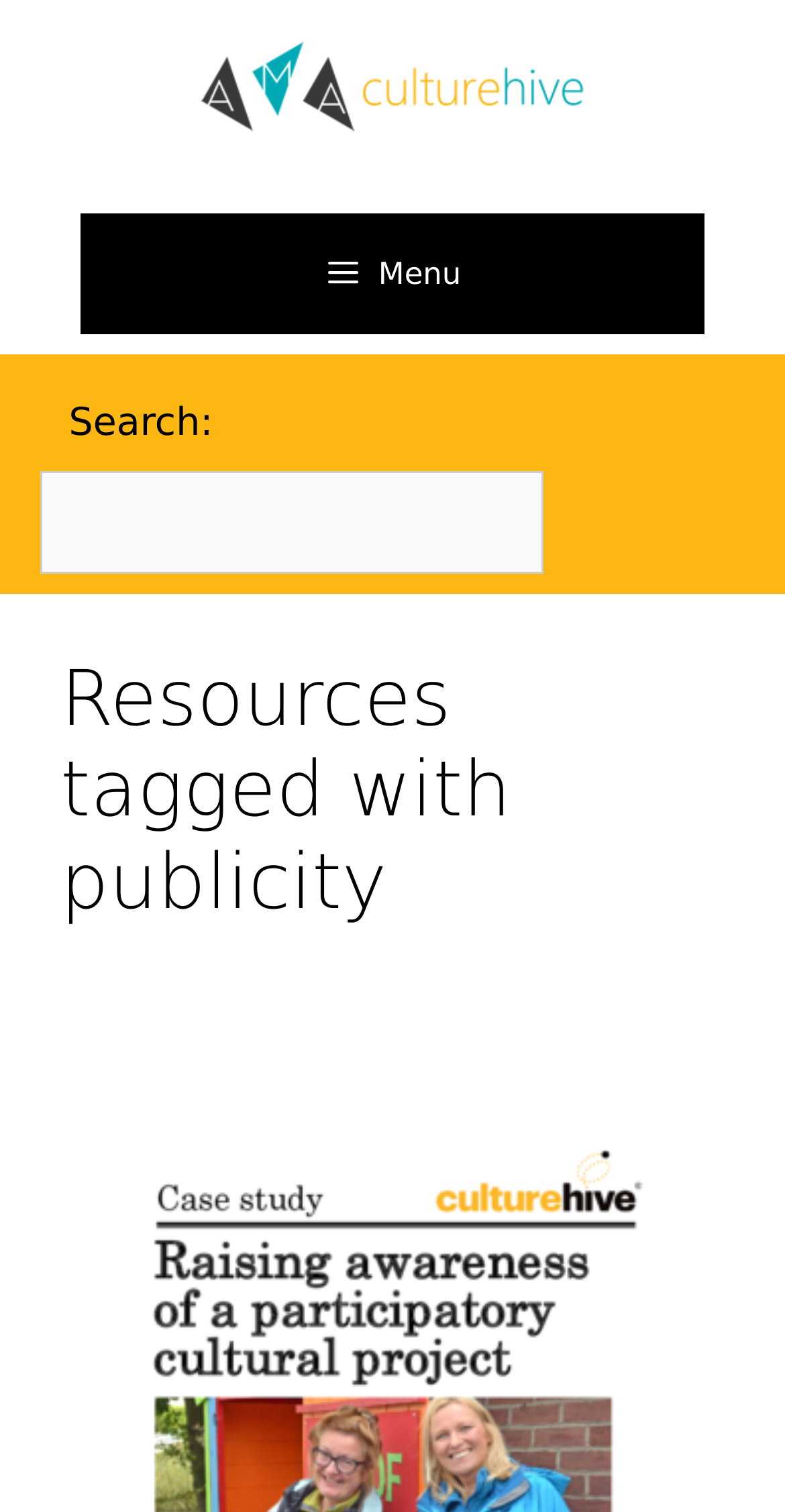What is the position of the search box?
Based on the visual content, answer with a single word or a brief phrase.

Below the menu button